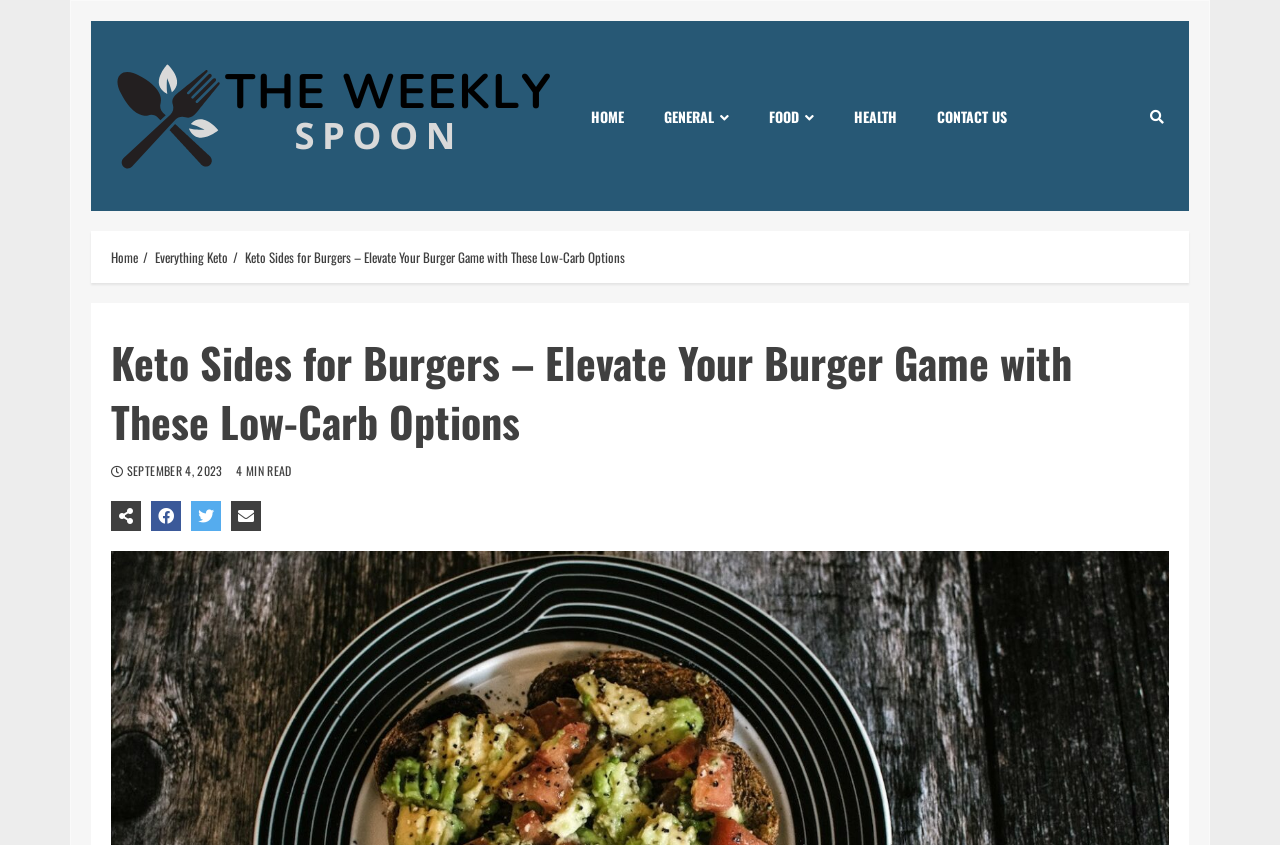What is the category of the 'Everything Keto' link?
Based on the screenshot, provide your answer in one word or phrase.

Food